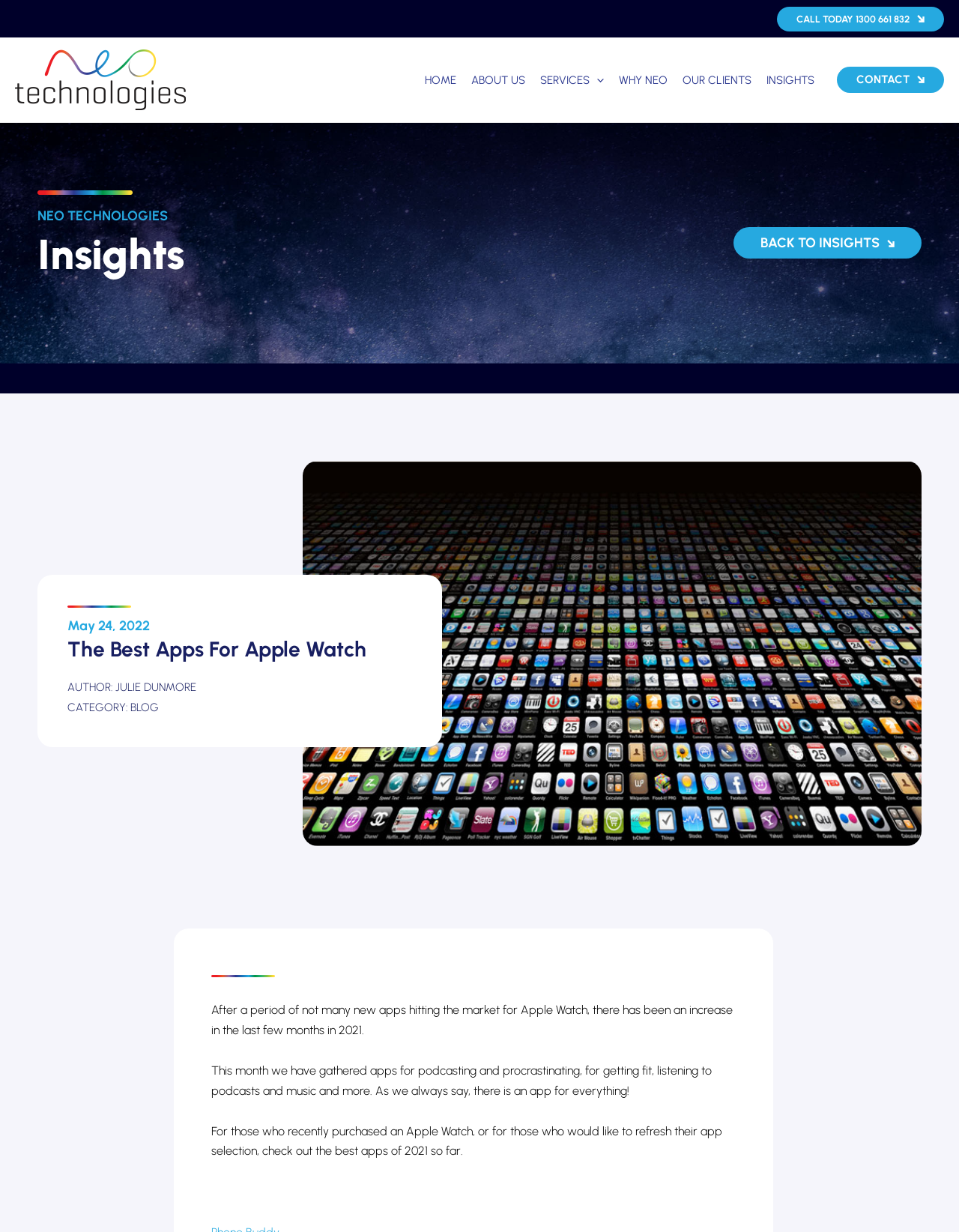Answer the question in one word or a short phrase:
What is the author's name of the blog post?

Julie Dunmore